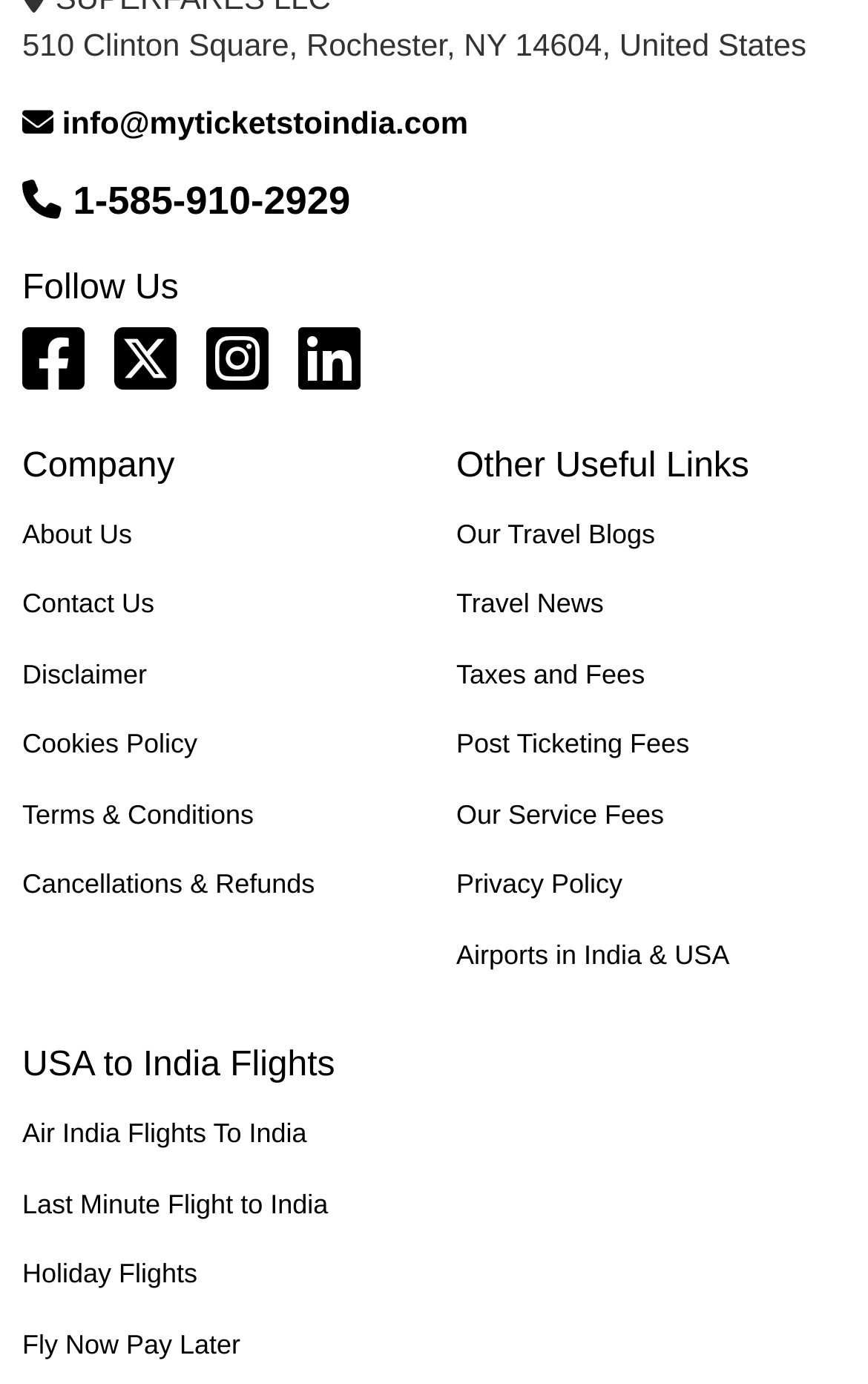With reference to the screenshot, provide a detailed response to the question below:
What is the email address of the company?

The email address of the company can be found at the top of the webpage, which is 'info@myticketstoindia.com', represented by an envelope icon.